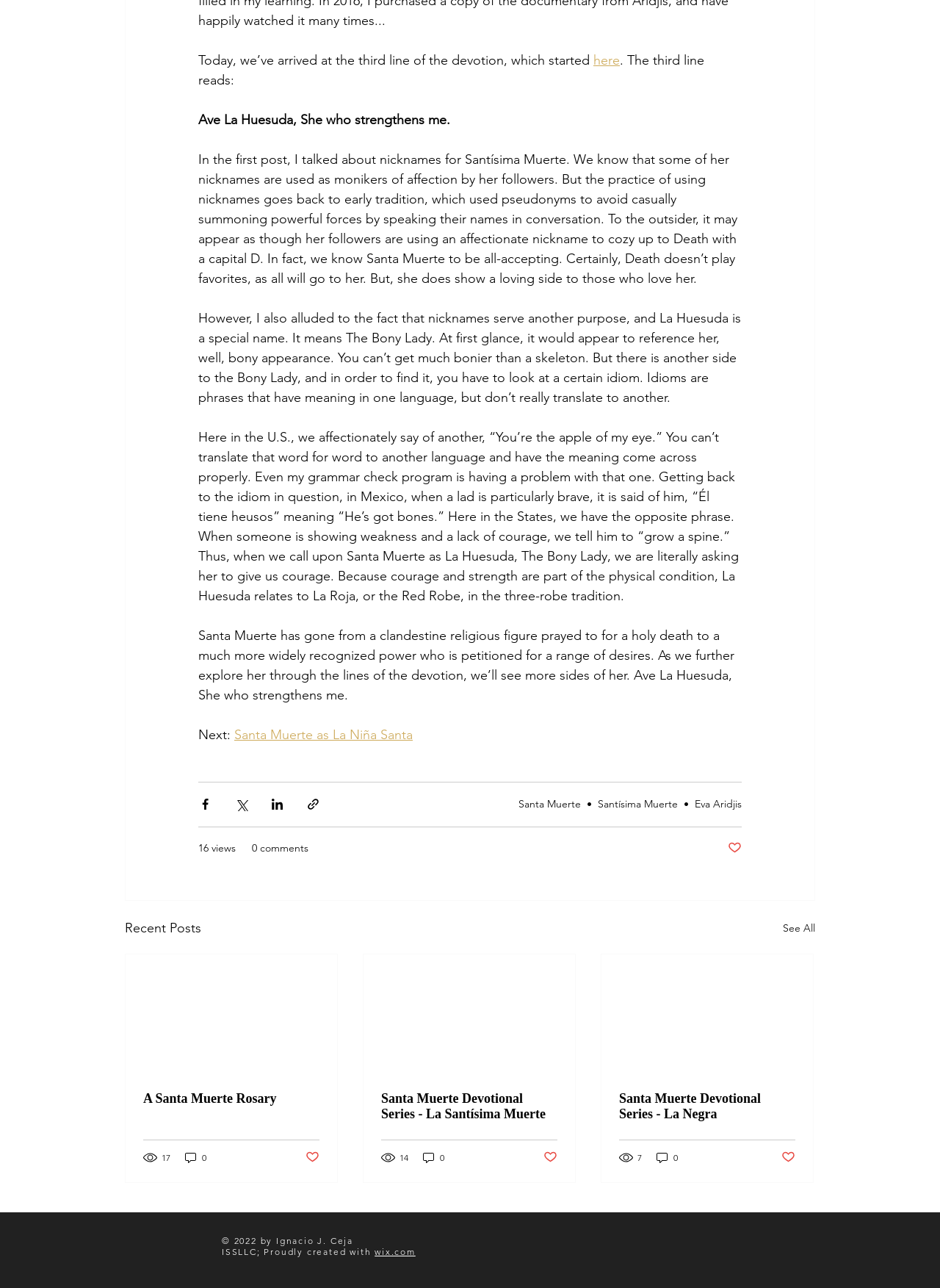Kindly determine the bounding box coordinates of the area that needs to be clicked to fulfill this instruction: "Visit the website created with wix.com".

[0.399, 0.967, 0.442, 0.976]